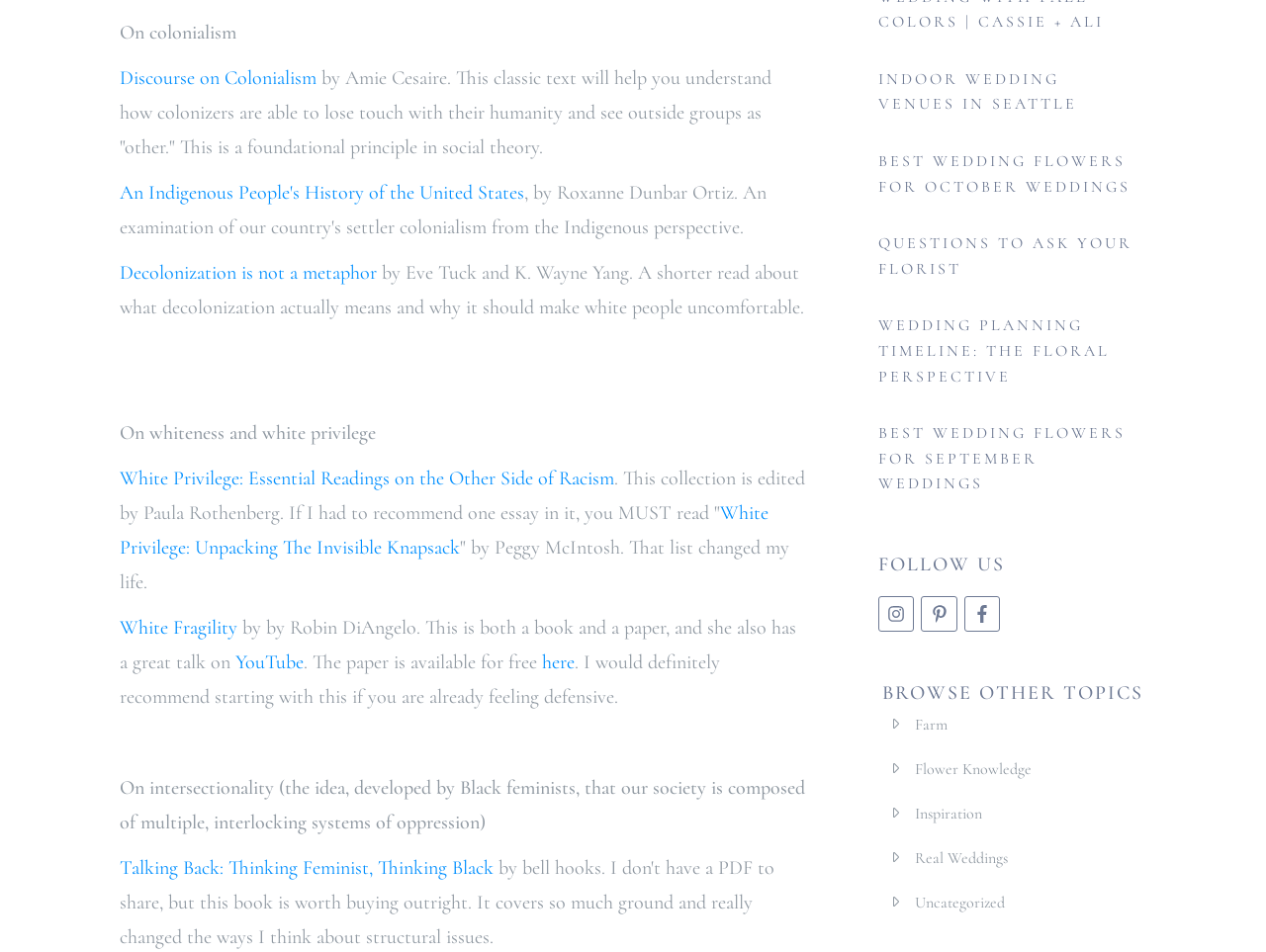Specify the bounding box coordinates of the region I need to click to perform the following instruction: "Browse 'Farm' topic". The coordinates must be four float numbers in the range of 0 to 1, i.e., [left, top, right, bottom].

[0.723, 0.747, 0.748, 0.776]